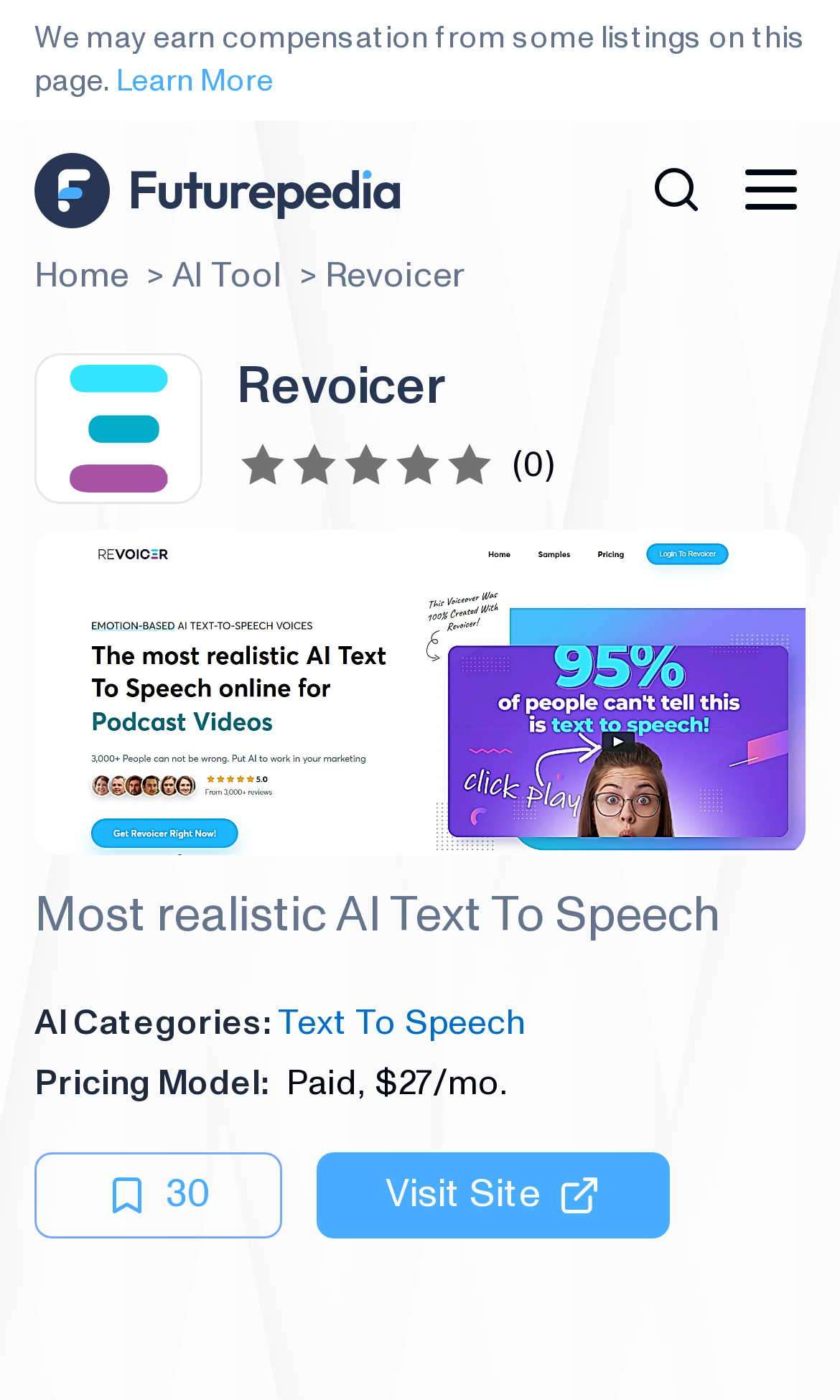Specify the bounding box coordinates (top-left x, top-left y, bottom-right x, bottom-right y) of the UI element in the screenshot that matches this description: name="search" placeholder="Search"

[0.774, 0.105, 1.0, 0.166]